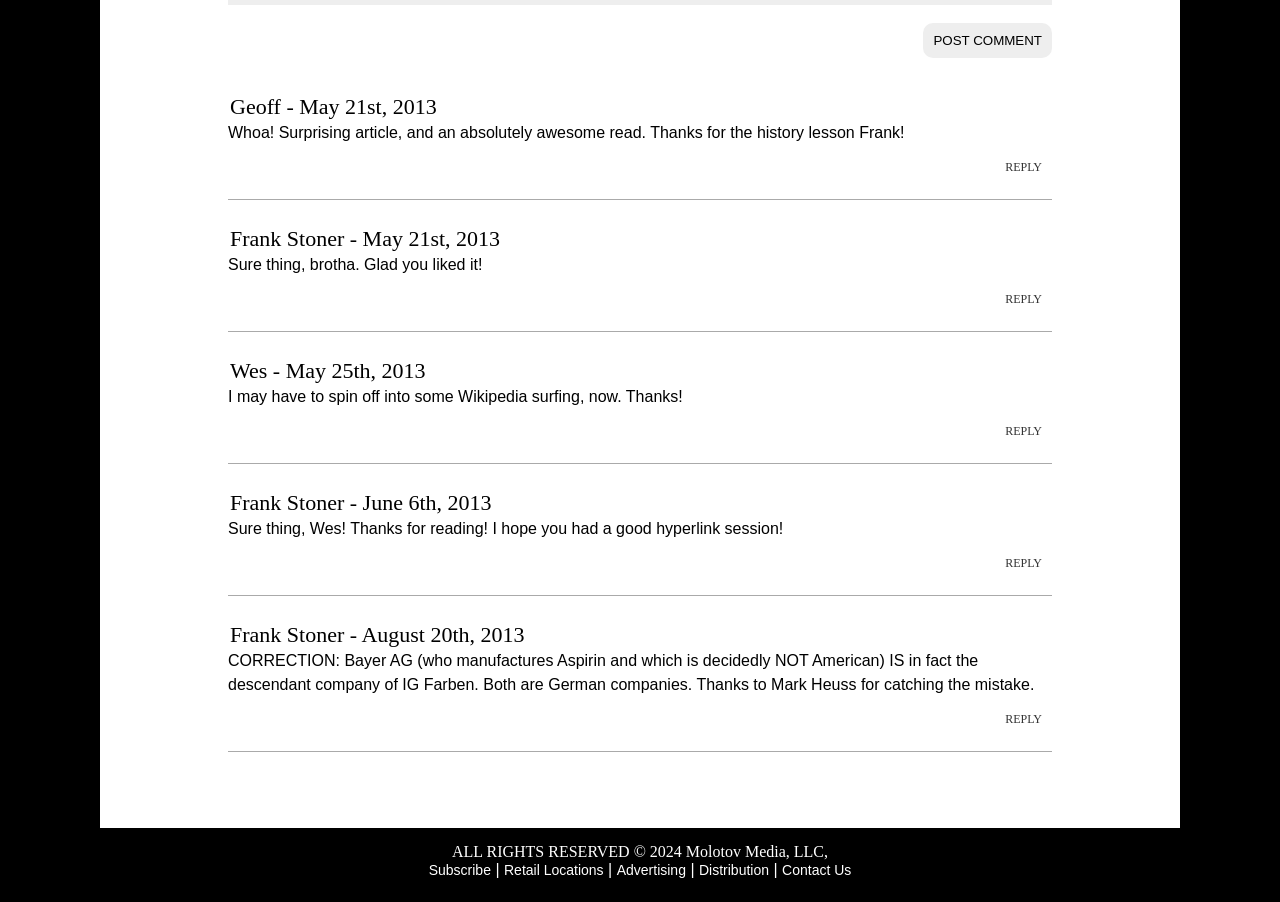Please find and report the bounding box coordinates of the element to click in order to perform the following action: "post a comment". The coordinates should be expressed as four float numbers between 0 and 1, in the format [left, top, right, bottom].

[0.721, 0.025, 0.822, 0.064]